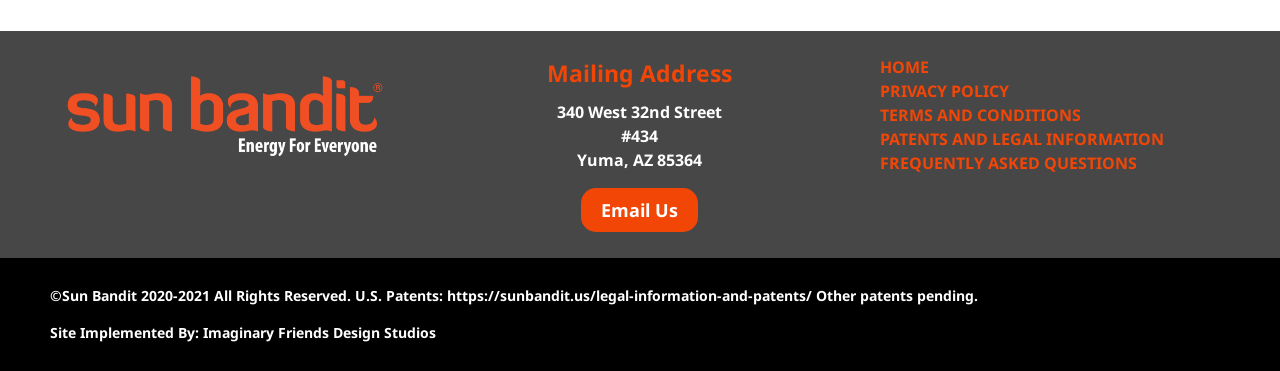What is the email link?
Provide a comprehensive and detailed answer to the question.

I found the email link by looking at the link element with the text 'Email Us', which is a child of the 'Mailing Address' section. This link is likely used to contact the organization.